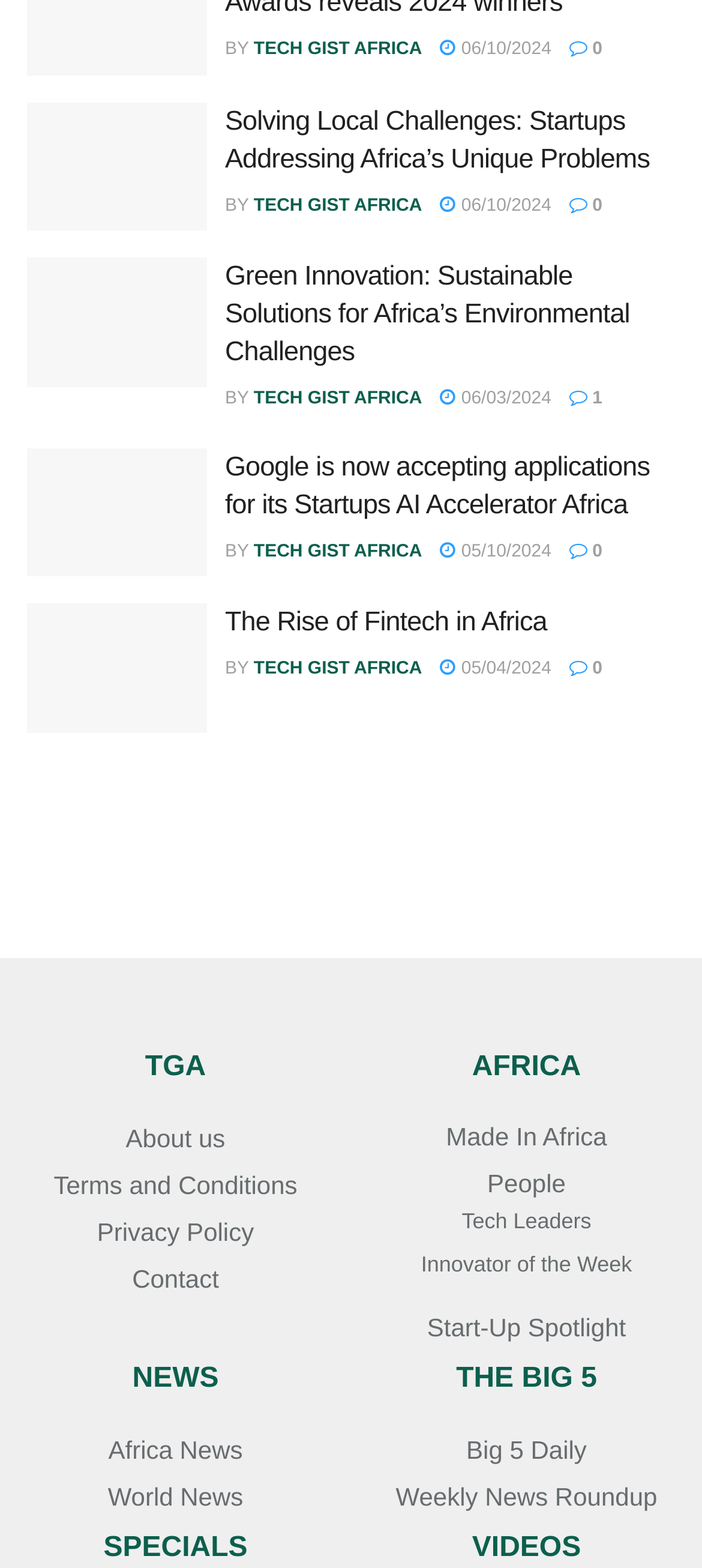Please specify the bounding box coordinates of the element that should be clicked to execute the given instruction: 'Click on the 'Africa startups' link'. Ensure the coordinates are four float numbers between 0 and 1, expressed as [left, top, right, bottom].

[0.038, 0.065, 0.295, 0.148]